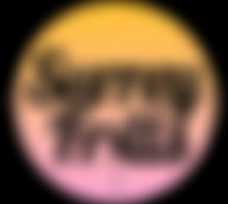What is the color of the font used in the logo?
Use the screenshot to answer the question with a single word or phrase.

Dark